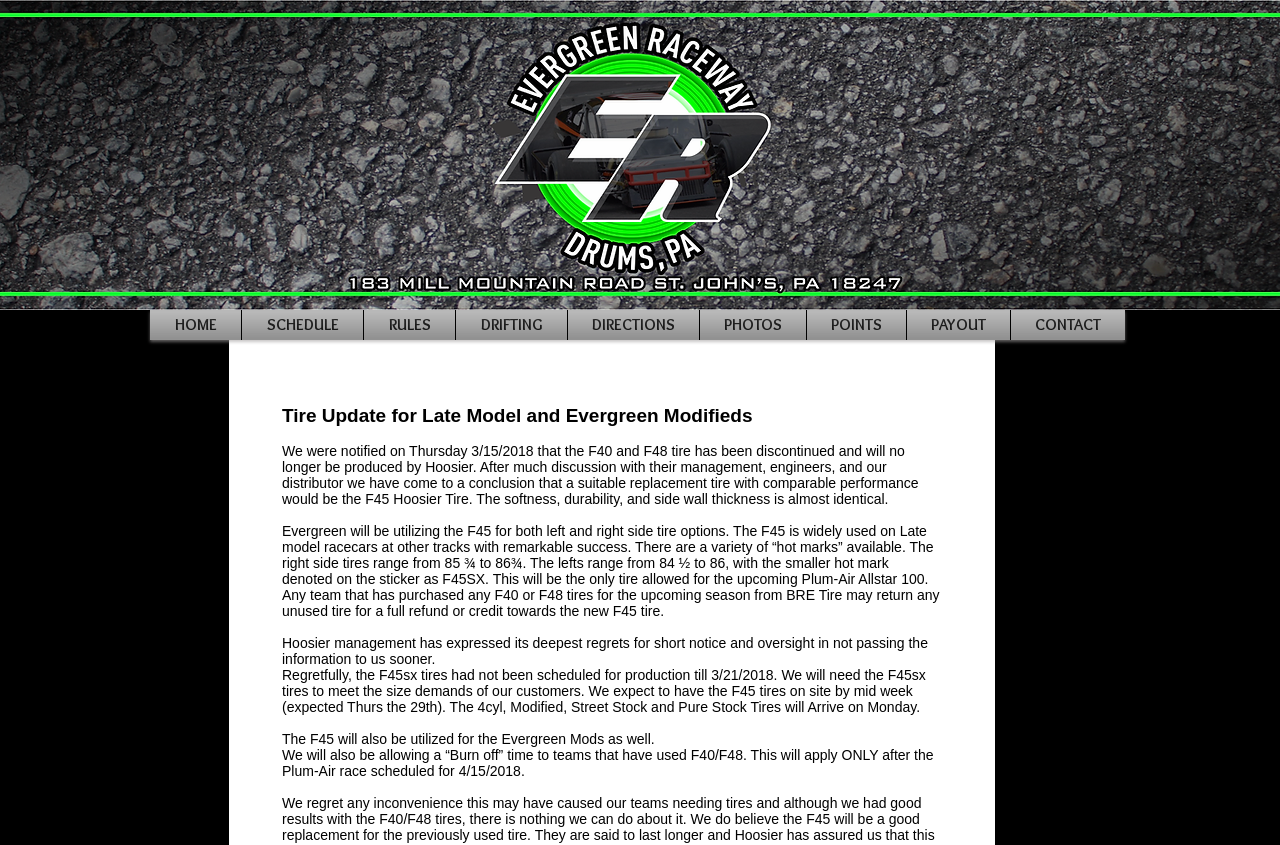Find the bounding box coordinates of the clickable area required to complete the following action: "contact us".

[0.79, 0.367, 0.879, 0.402]